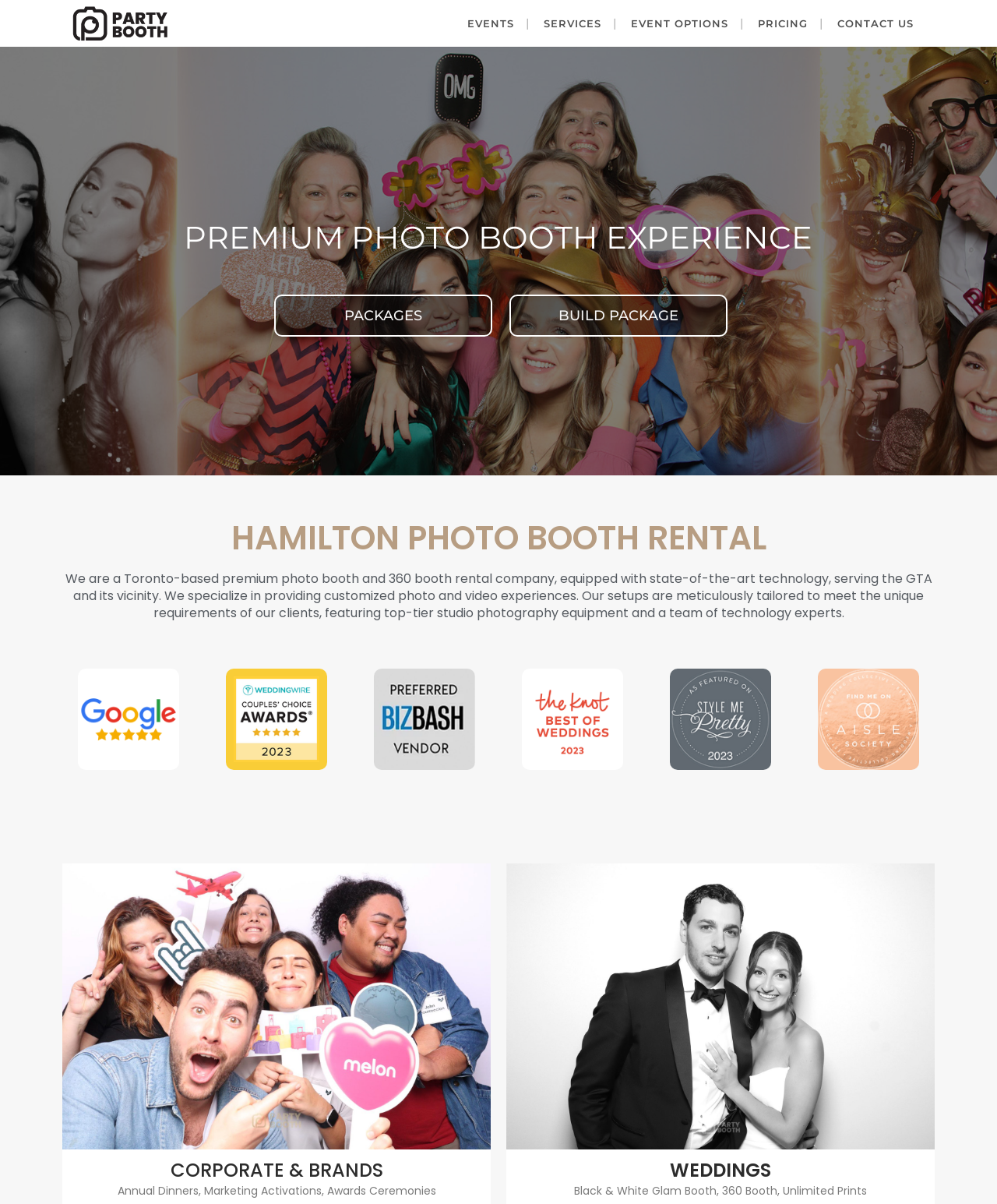Respond to the question below with a single word or phrase: What type of events is the company specializing in?

Corporate and weddings